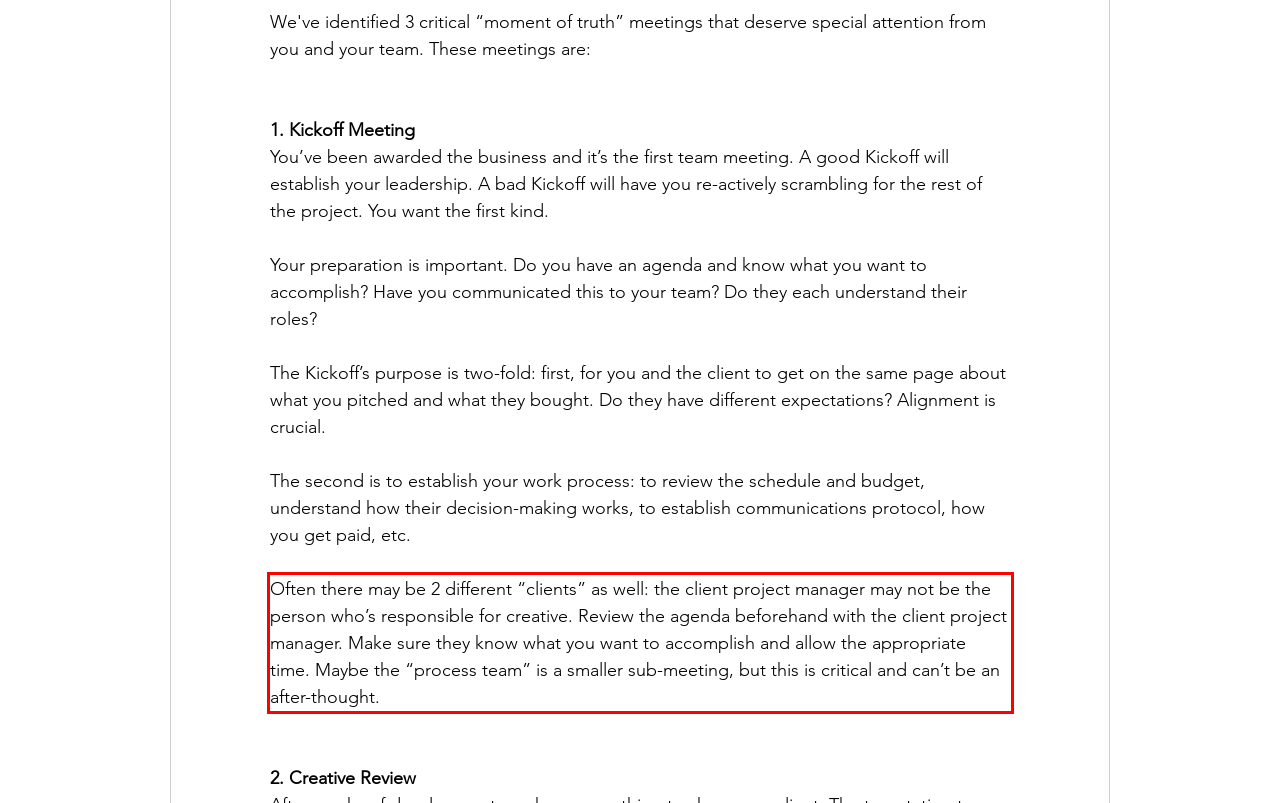Analyze the webpage screenshot and use OCR to recognize the text content in the red bounding box.

Often there may be 2 different “clients” as well: the client project manager may not be the person who’s responsible for creative. Review the agenda beforehand with the client project manager. Make sure they know what you want to accomplish and allow the appropriate time. Maybe the “process team” is a smaller sub-meeting, but this is critical and can’t be an after-thought.